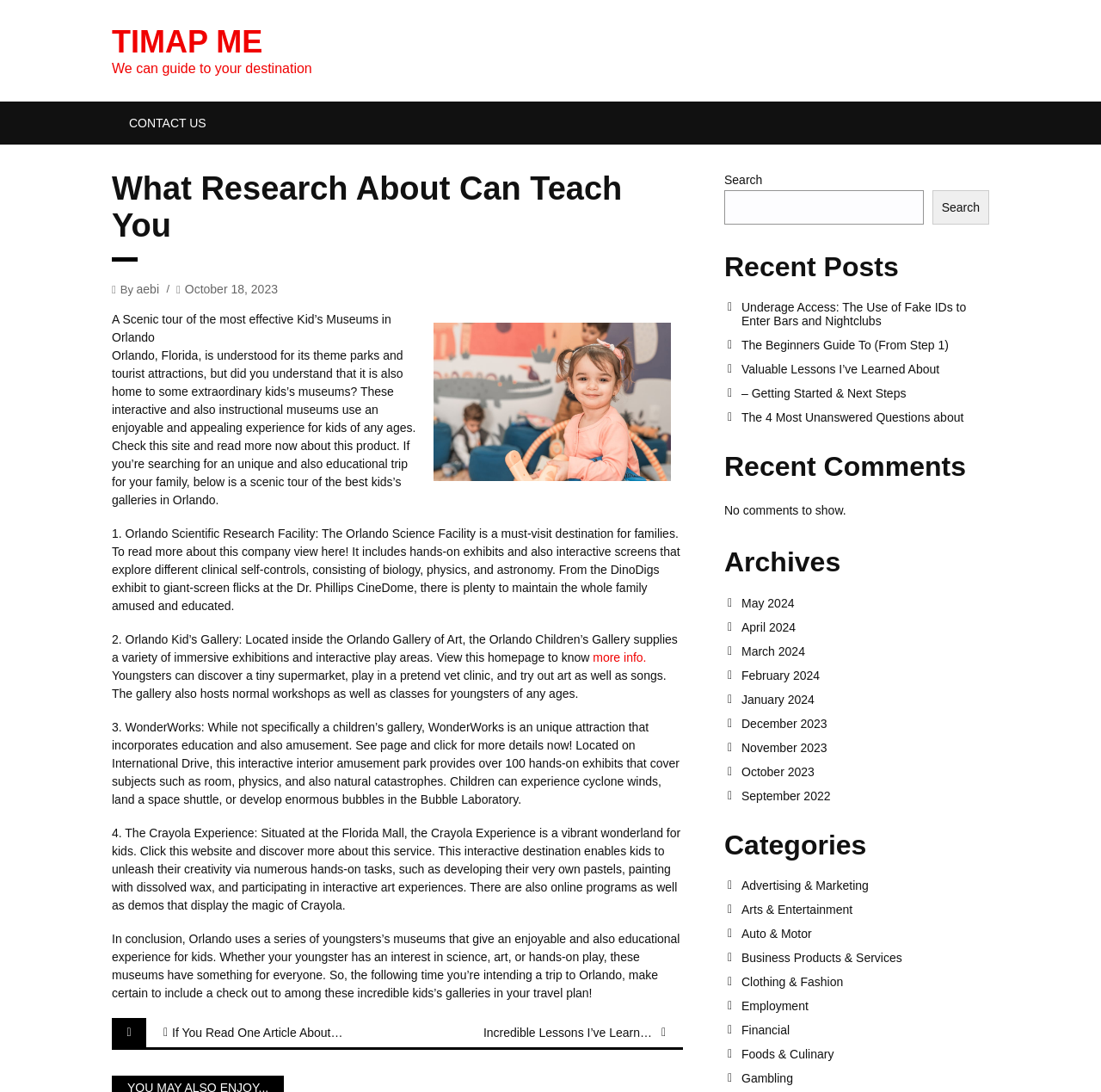Generate a comprehensive caption for the webpage you are viewing.

The webpage is titled "What Research About Can Teach You – Timap Me" and has a heading "TIMAP ME" at the top. Below the title, there is a heading "We can guide to your destination" followed by a link "CONTACT US". 

The main content of the webpage is an article with a heading "What Research About Can Teach You". The article is written by "aebi" and was published on "October 18, 2023". The article discusses the best kid's museums in Orlando, Florida, and provides a scenic tour of these museums. 

The article starts with an introduction, followed by a description of the Orlando Science Facility, which is a must-visit destination for families. Below this, there is an image. The article then describes the Orlando Kid's Gallery, WonderWorks, and the Crayola Experience, which are all interactive and educational museums suitable for kids of all ages. 

At the bottom of the article, there is a conclusion summarizing the benefits of visiting these kid's museums in Orlando. 

To the right of the article, there is a search bar with a button labeled "Search". Below the search bar, there are headings for "Recent Posts", "Recent Comments", "Archives", and "Categories". Under each heading, there are links to related articles, comments, archives, and categories, respectively.